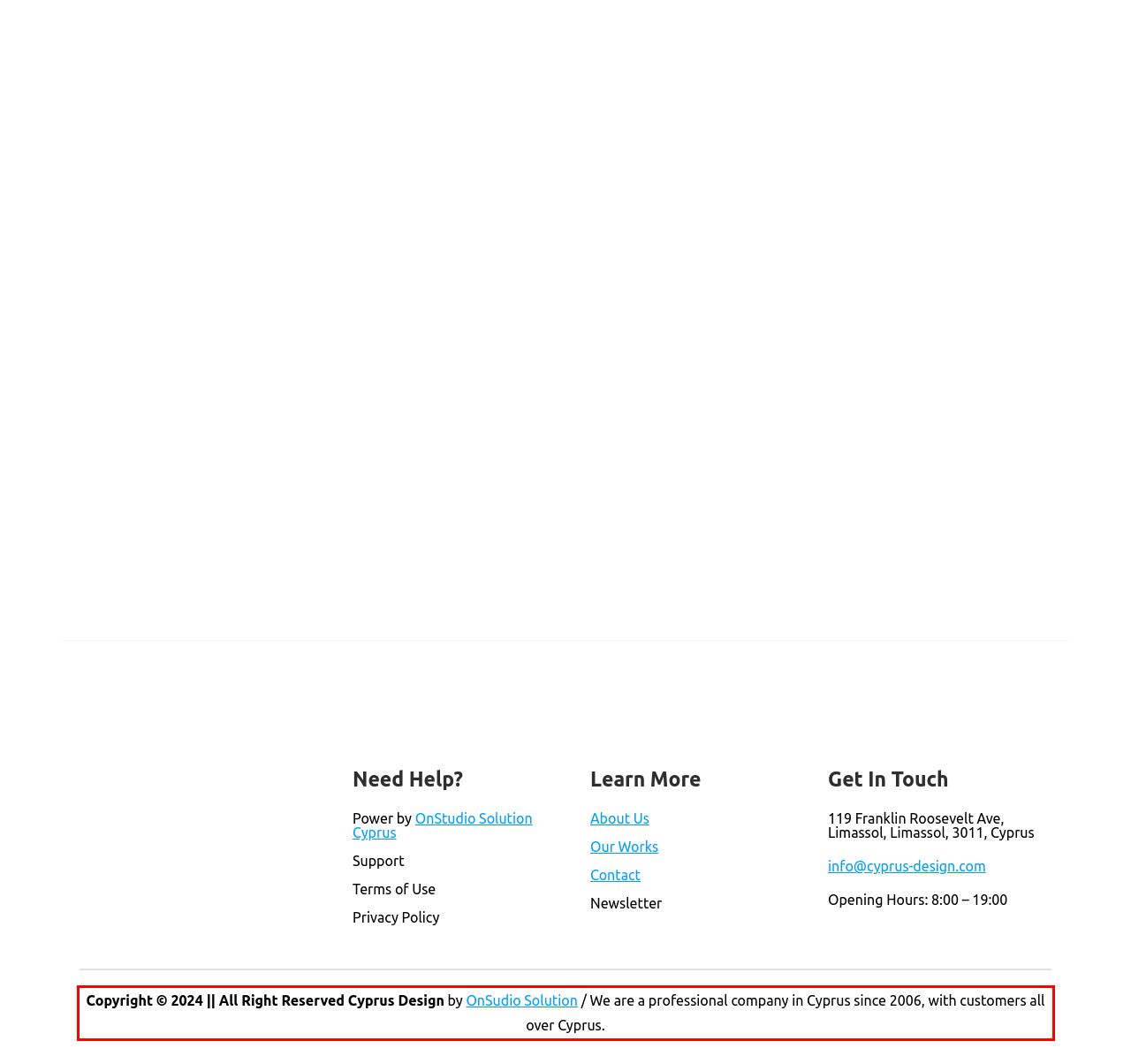Please identify the text within the red rectangular bounding box in the provided webpage screenshot.

Copyright © 2024 || All Right Reserved Cyprus Design by OnSudio Solution / We are a professional company in Cyprus since 2006, with customers all over Cyprus.